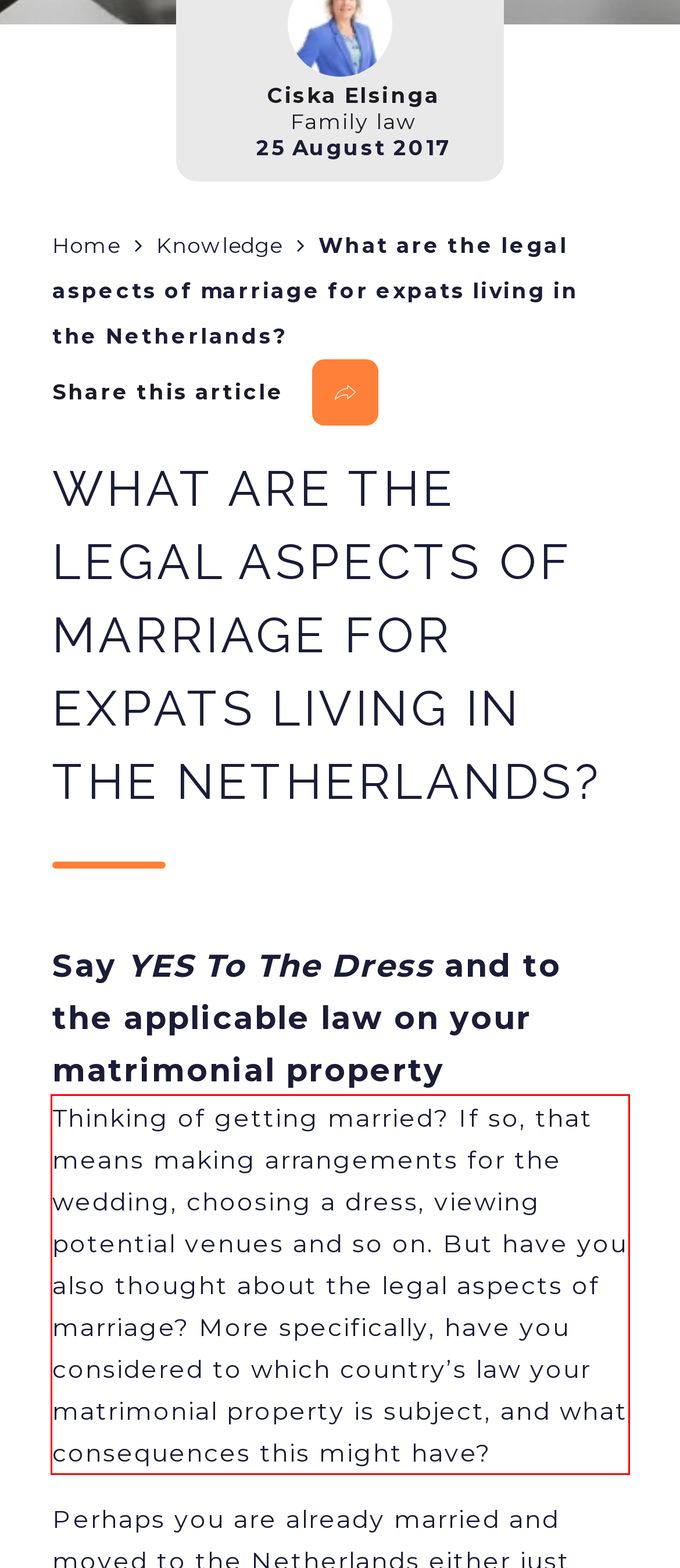Examine the screenshot of the webpage, locate the red bounding box, and perform OCR to extract the text contained within it.

Thinking of getting married? If so, that means making arrangements for the wedding, choosing a dress, viewing potential venues and so on. But have you also thought about the legal aspects of marriage? More specifically, have you considered to which country’s law your matrimonial property is subject, and what consequences this might have?